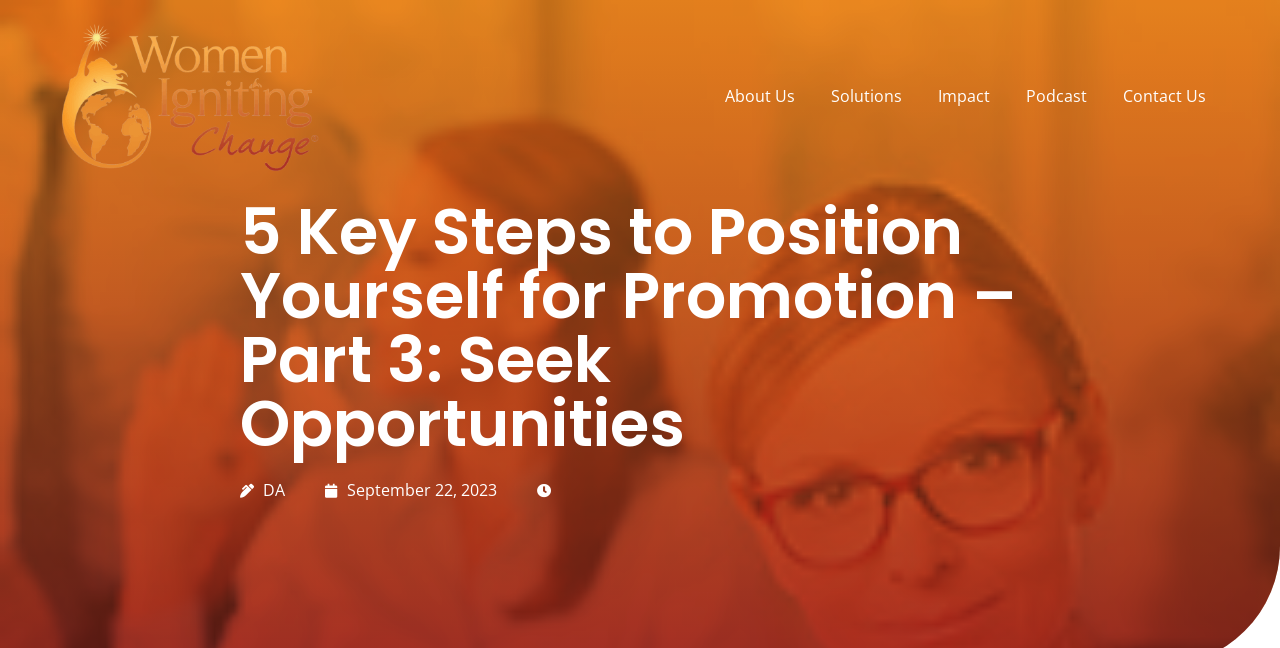Locate the UI element described by Contact Us and provide its bounding box coordinates. Use the format (top-left x, top-left y, bottom-right x, bottom-right y) with all values as floating point numbers between 0 and 1.

[0.871, 0.113, 0.948, 0.184]